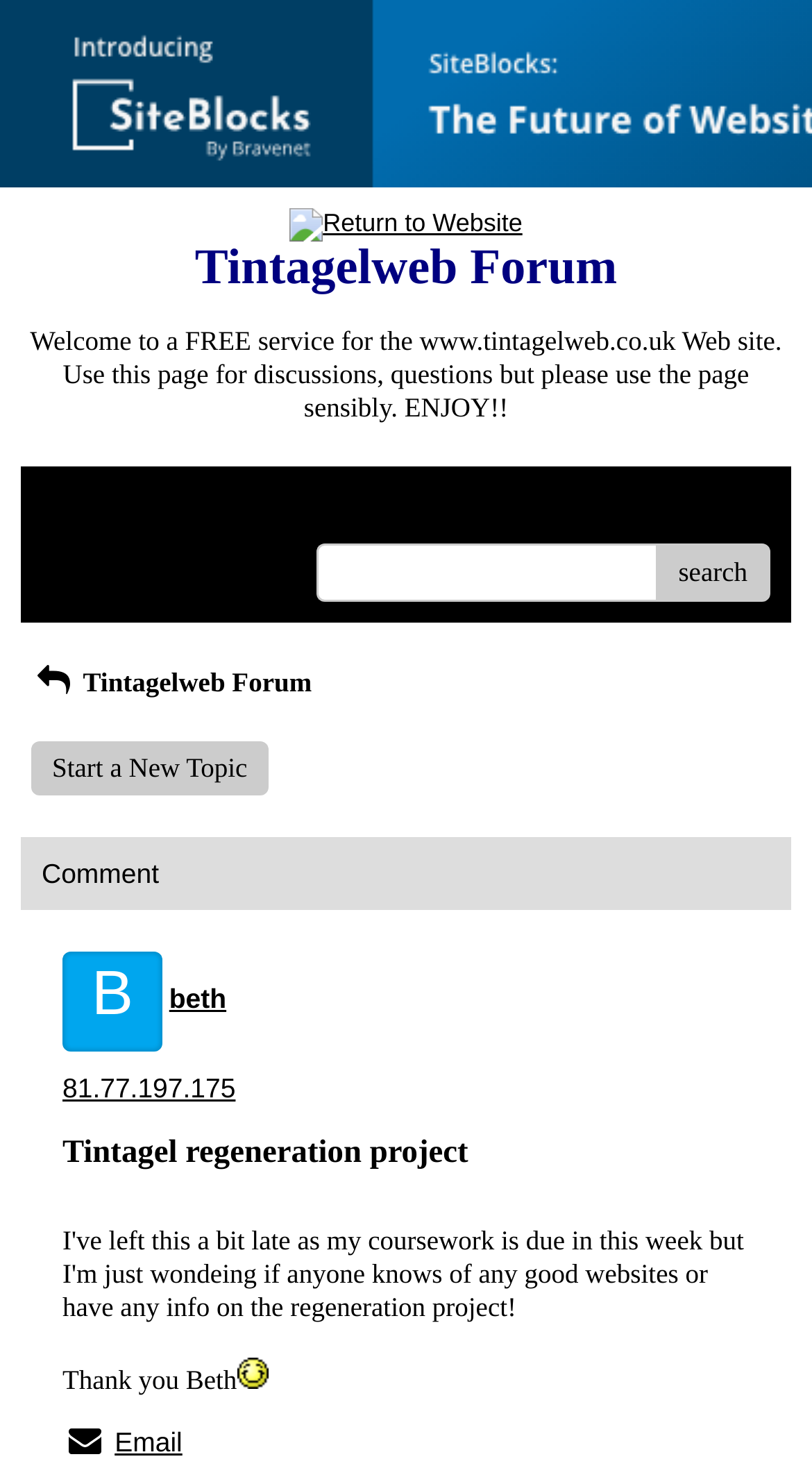Provide the bounding box coordinates for the UI element described in this sentence: "search". The coordinates should be four float values between 0 and 1, i.e., [left, top, right, bottom].

[0.807, 0.373, 0.949, 0.412]